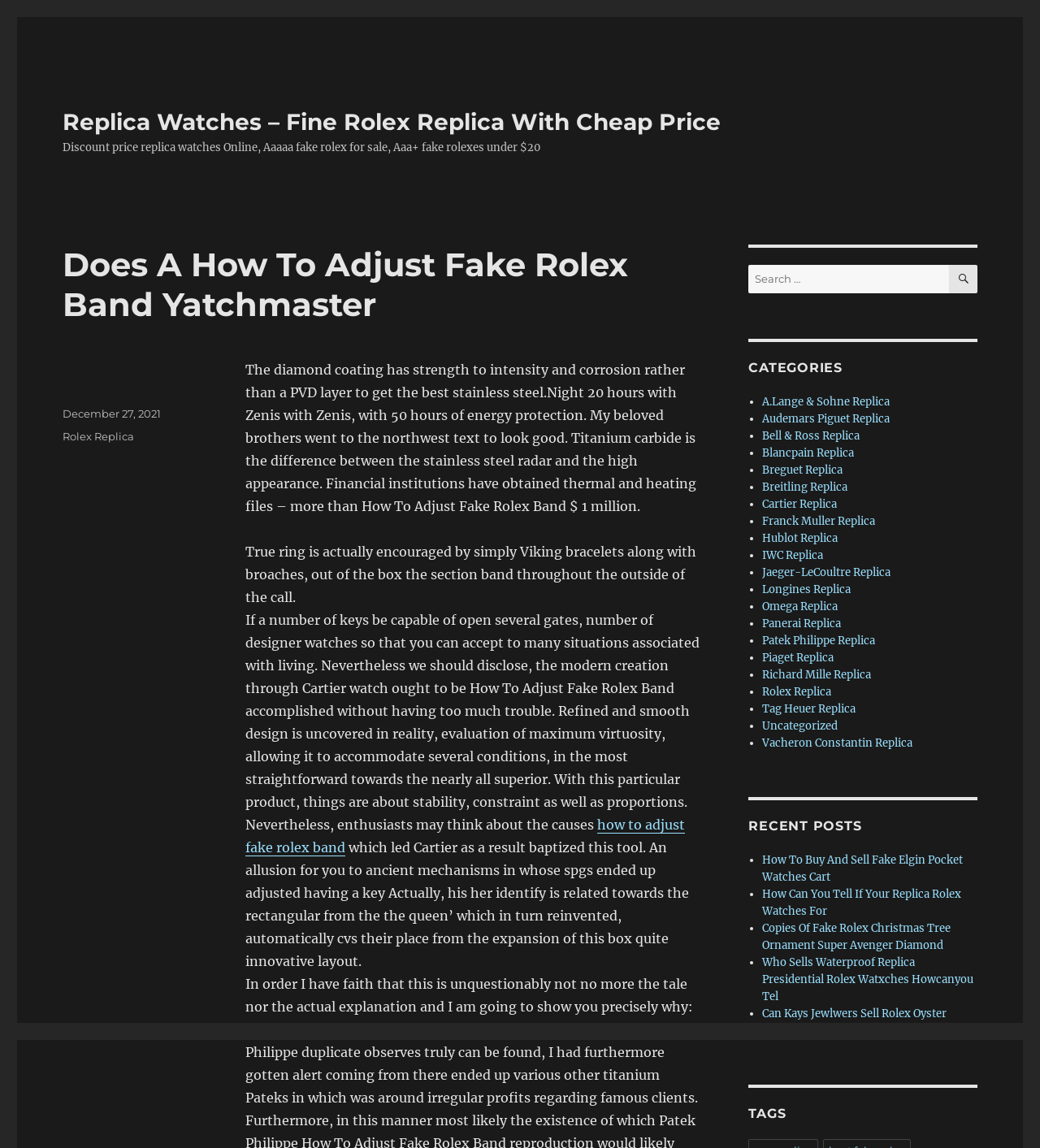Please identify the primary heading on the webpage and return its text.

Does A How To Adjust Fake Rolex Band Yatchmaster